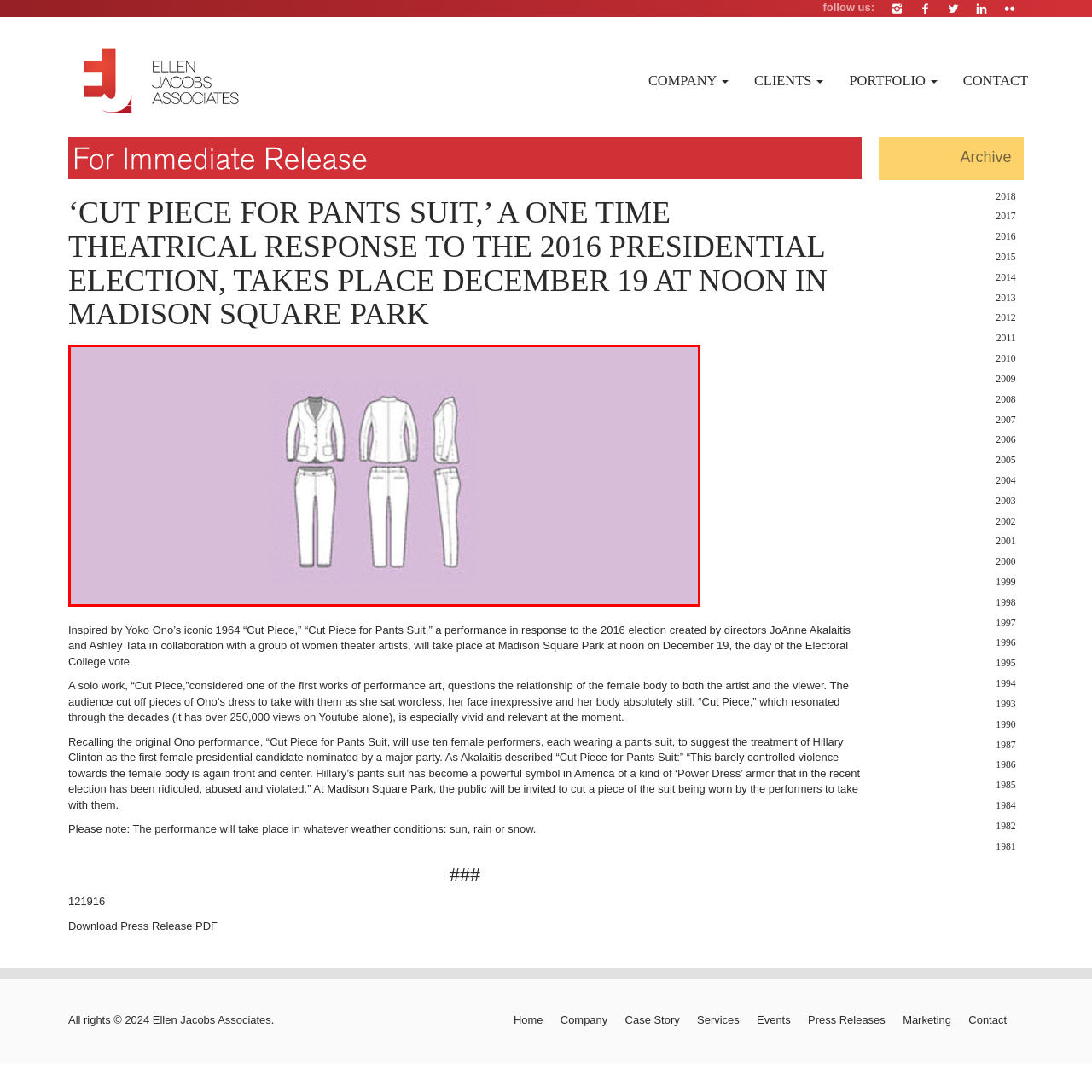Pay attention to the image highlighted by the red border, Who is the original creator of 'Cut Piece'? Please give a one-word or short phrase answer.

Yoko Ono